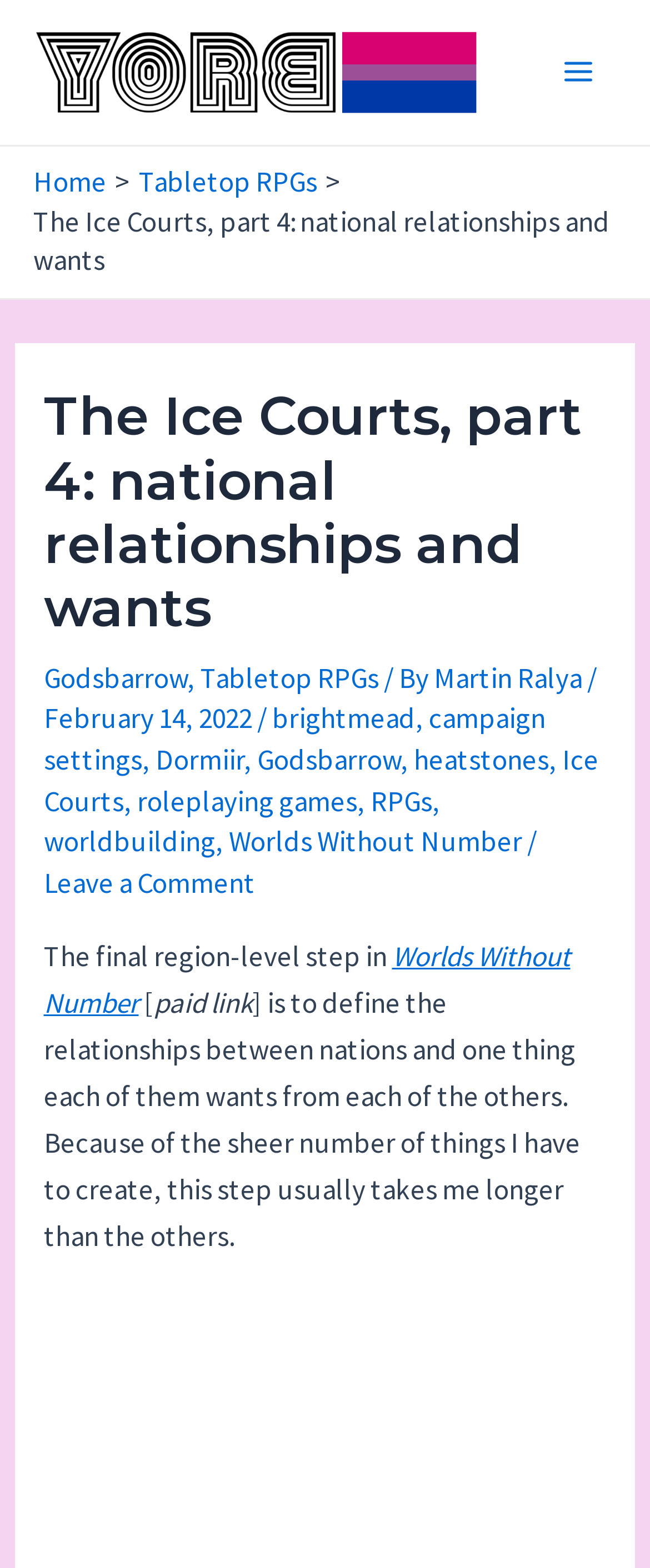Determine the bounding box coordinates of the element that should be clicked to execute the following command: "Go to the 'Home' page".

[0.051, 0.104, 0.164, 0.127]